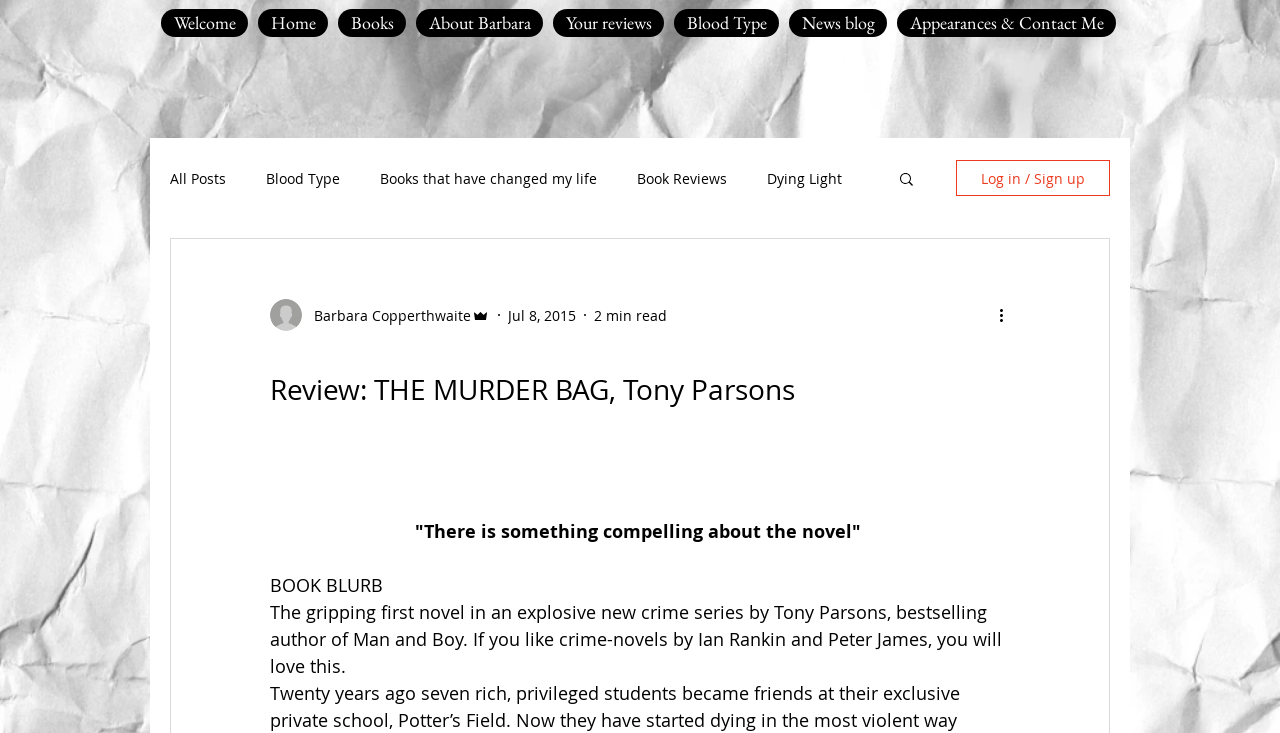Please specify the bounding box coordinates of the element that should be clicked to execute the given instruction: 'Log in or sign up'. Ensure the coordinates are four float numbers between 0 and 1, expressed as [left, top, right, bottom].

[0.747, 0.218, 0.867, 0.267]